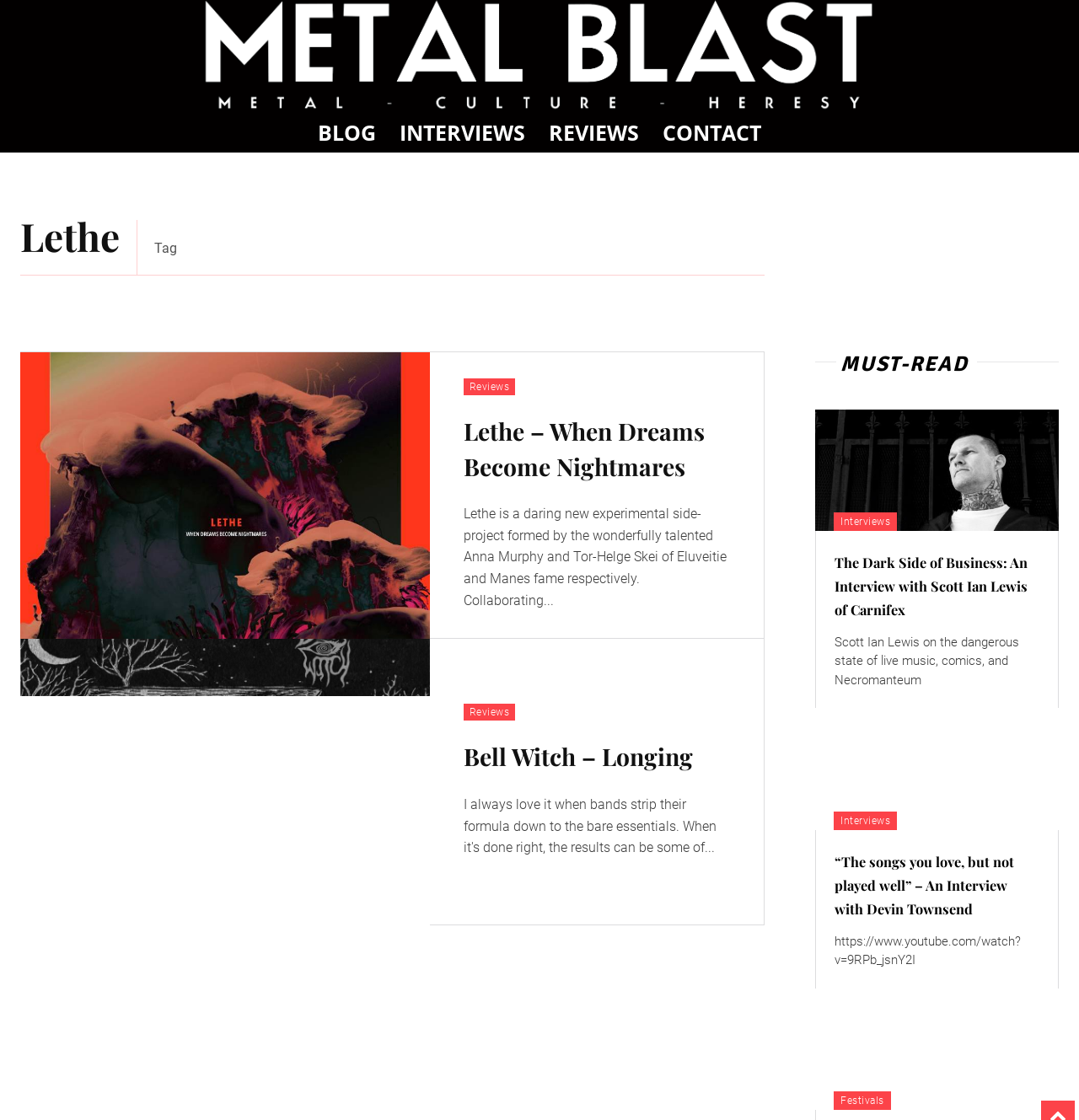Please find the bounding box coordinates of the element's region to be clicked to carry out this instruction: "Read the interview with Scott Ian Lewis".

[0.774, 0.491, 0.963, 0.575]